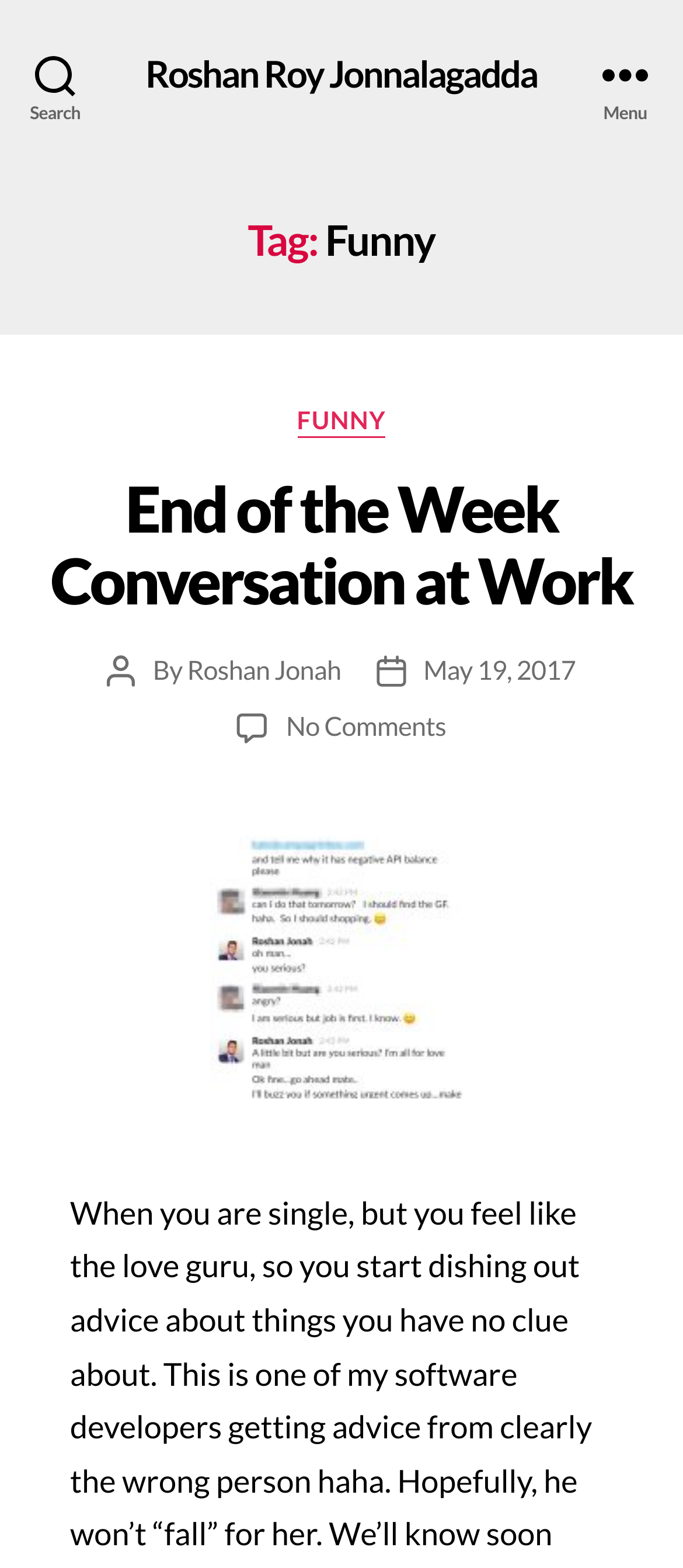Find the bounding box coordinates for the area that should be clicked to accomplish the instruction: "Search for something".

[0.0, 0.0, 0.162, 0.094]